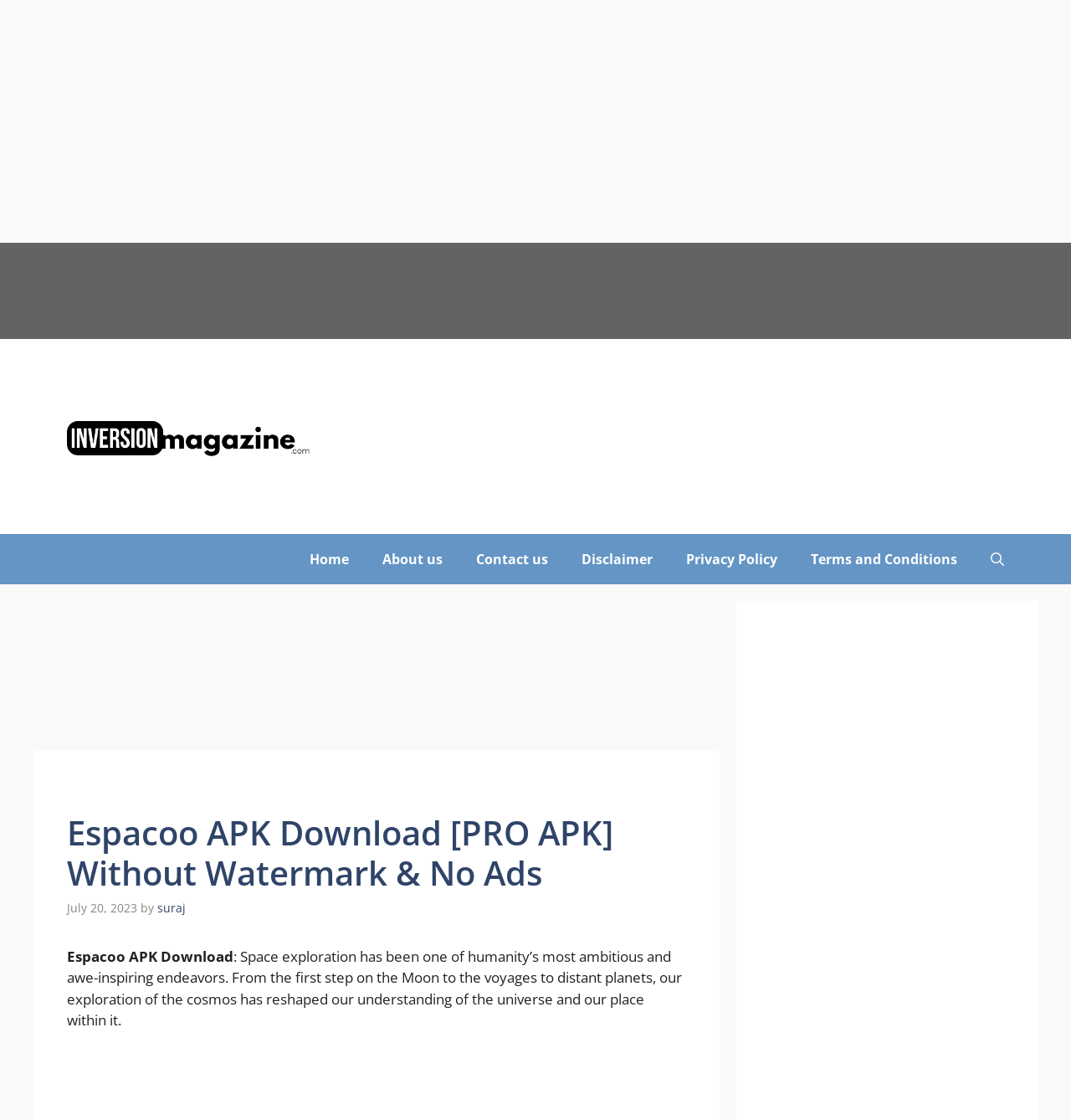Locate the bounding box of the UI element based on this description: "Home". Provide four float numbers between 0 and 1 as [left, top, right, bottom].

[0.273, 0.477, 0.341, 0.522]